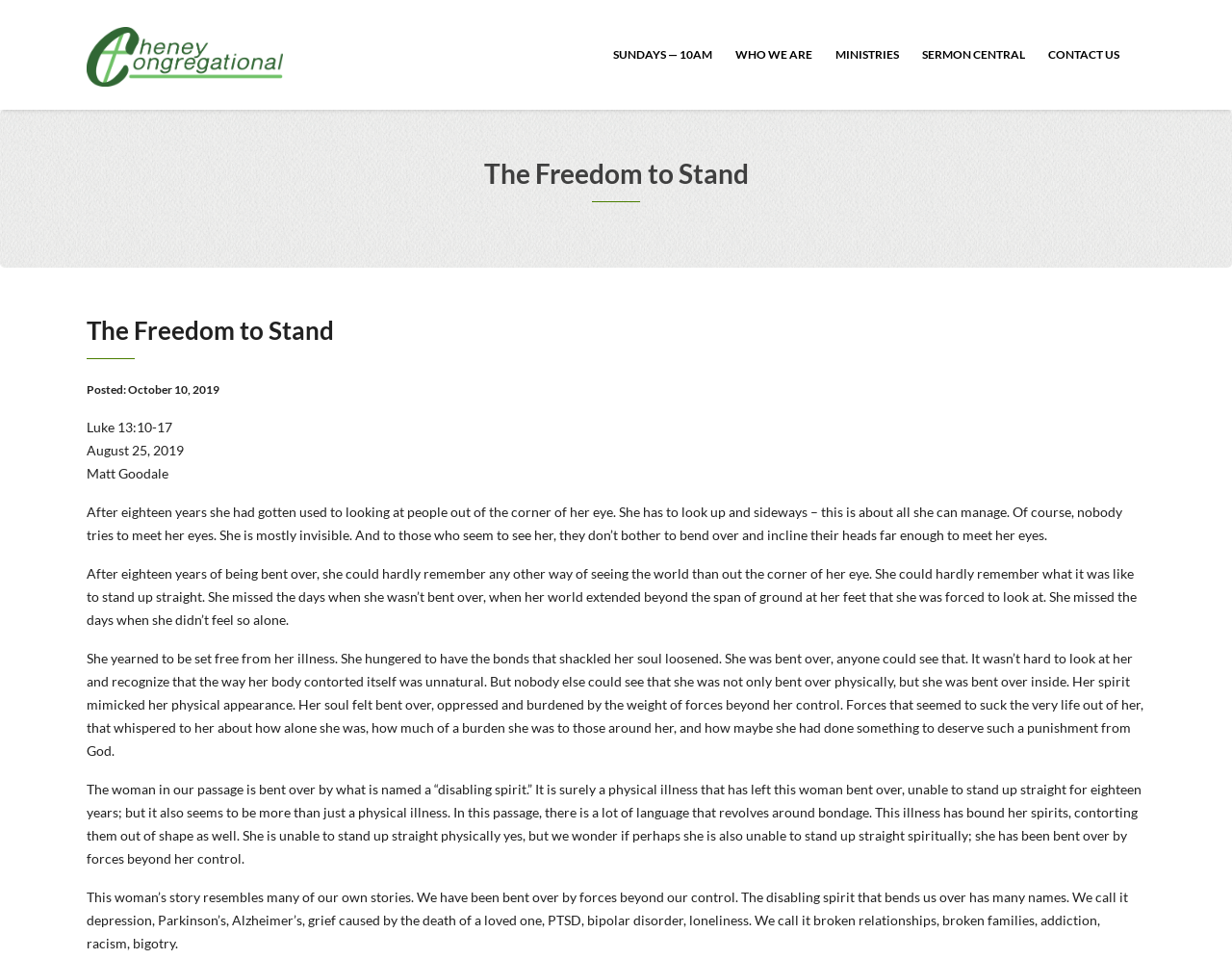What is the woman in the passage suffering from?
Please answer the question with as much detail as possible using the screenshot.

I found the answer by looking at the StaticText element with the text 'The woman in our passage is bent over by what is named a “disabling spirit.”' which is located in the middle of the webpage, indicating that the woman in the passage is suffering from a disabling spirit.